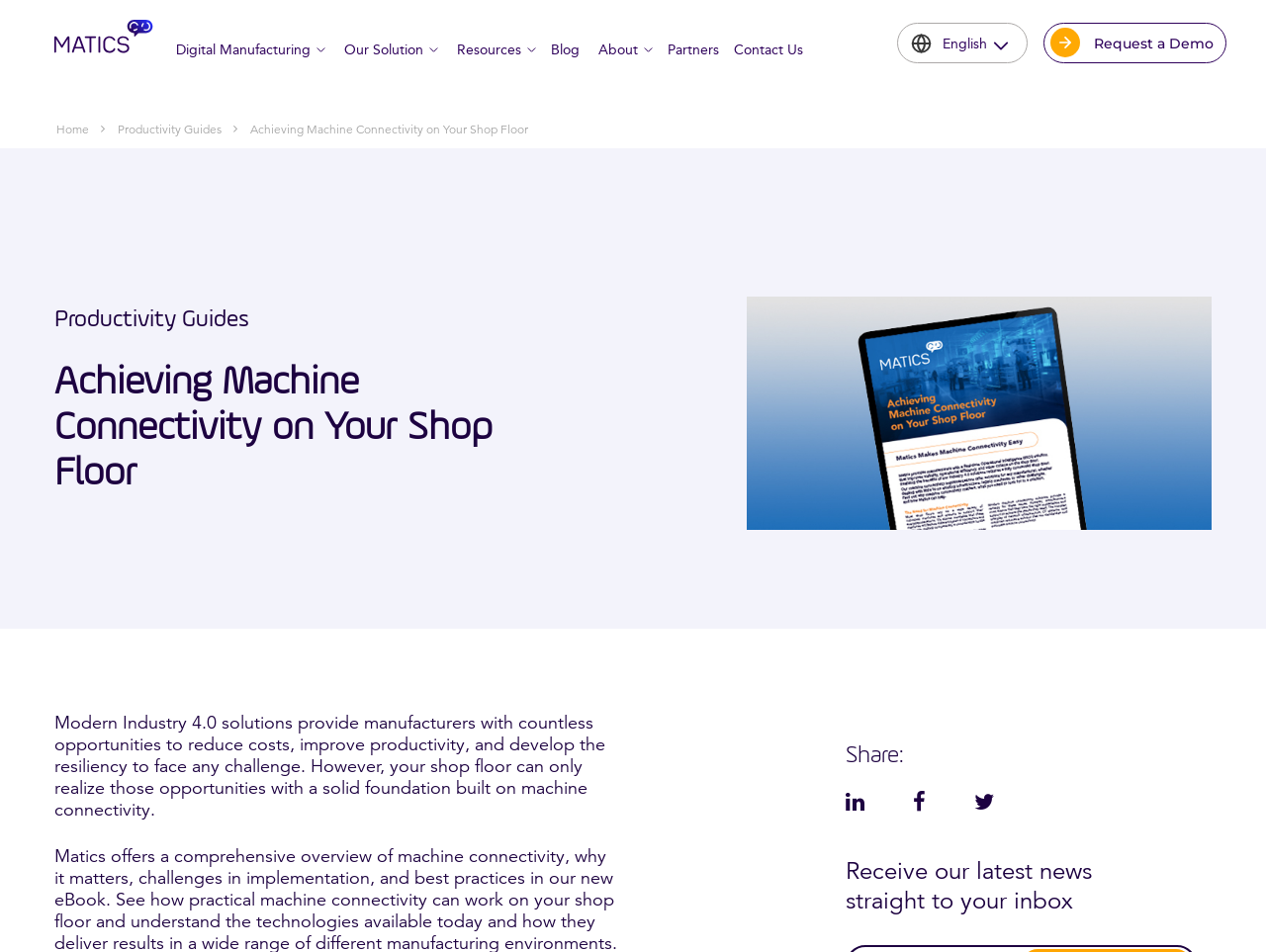Please locate the bounding box coordinates of the element that should be clicked to complete the given instruction: "Read the ebook about Achieving Machine Connectivity on Your Shop Floor".

[0.197, 0.128, 0.417, 0.143]